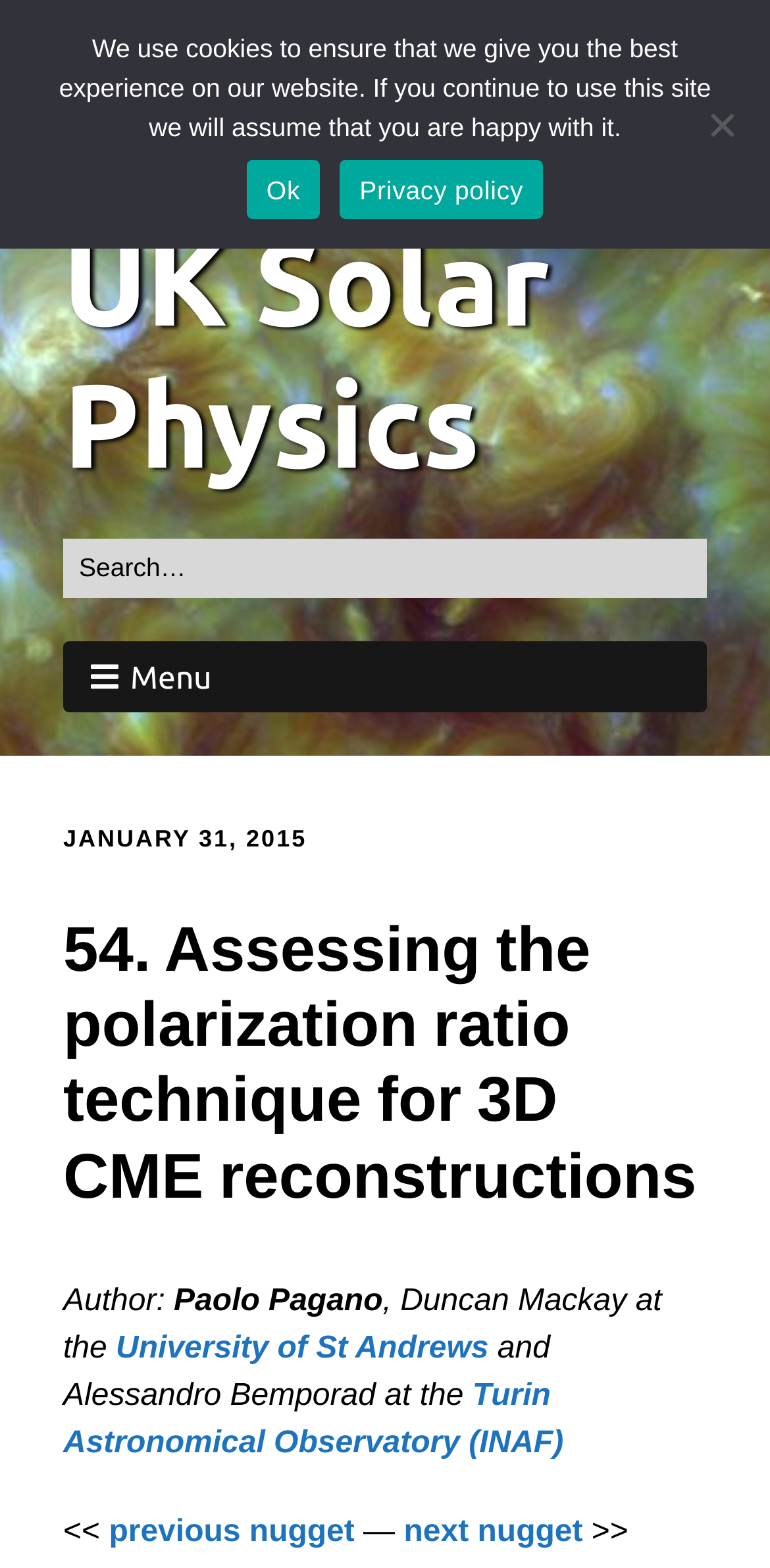Locate the heading on the webpage and return its text.

UK Solar Physics